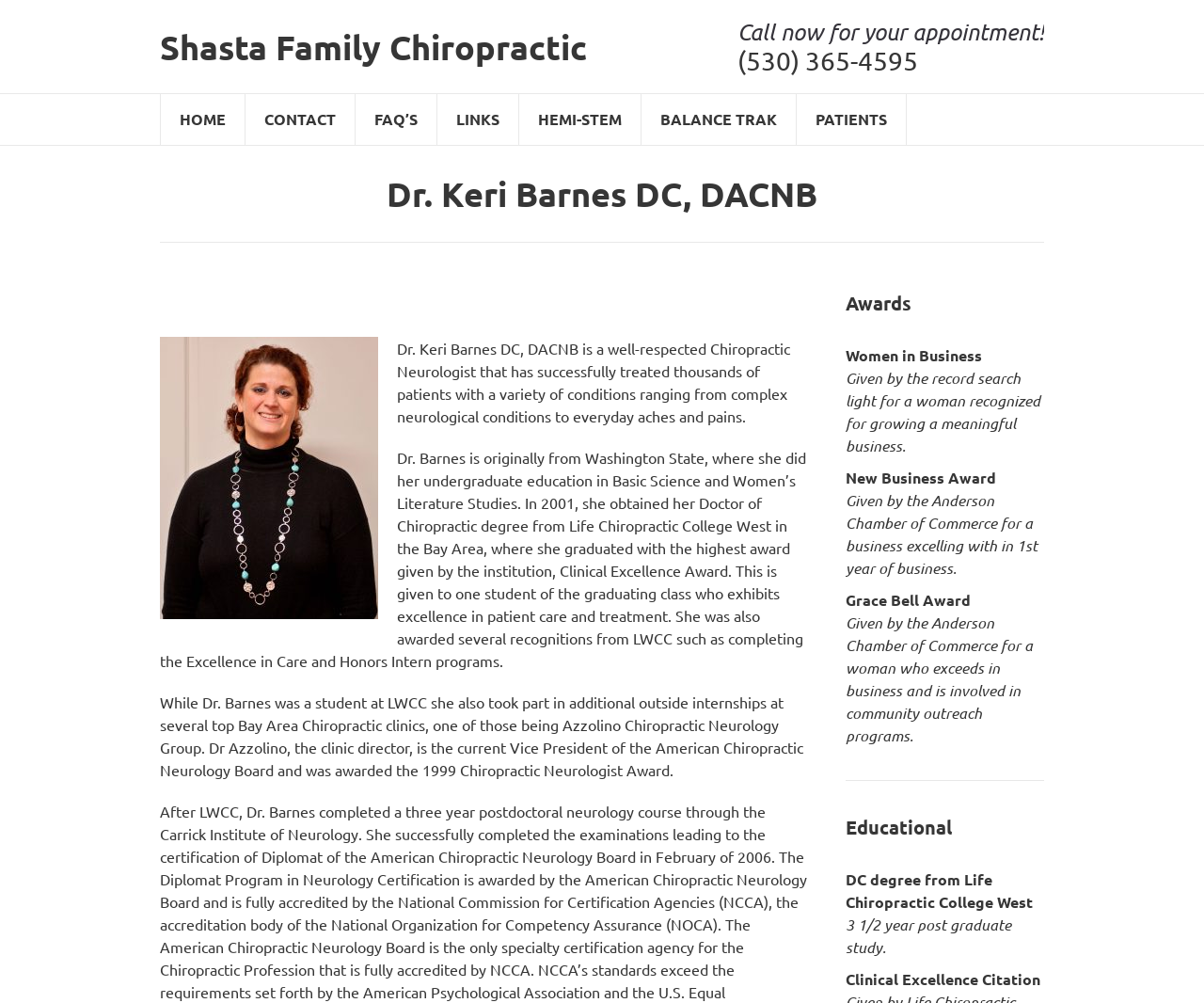Based on the provided description, "Home", find the bounding box of the corresponding UI element in the screenshot.

[0.134, 0.094, 0.203, 0.144]